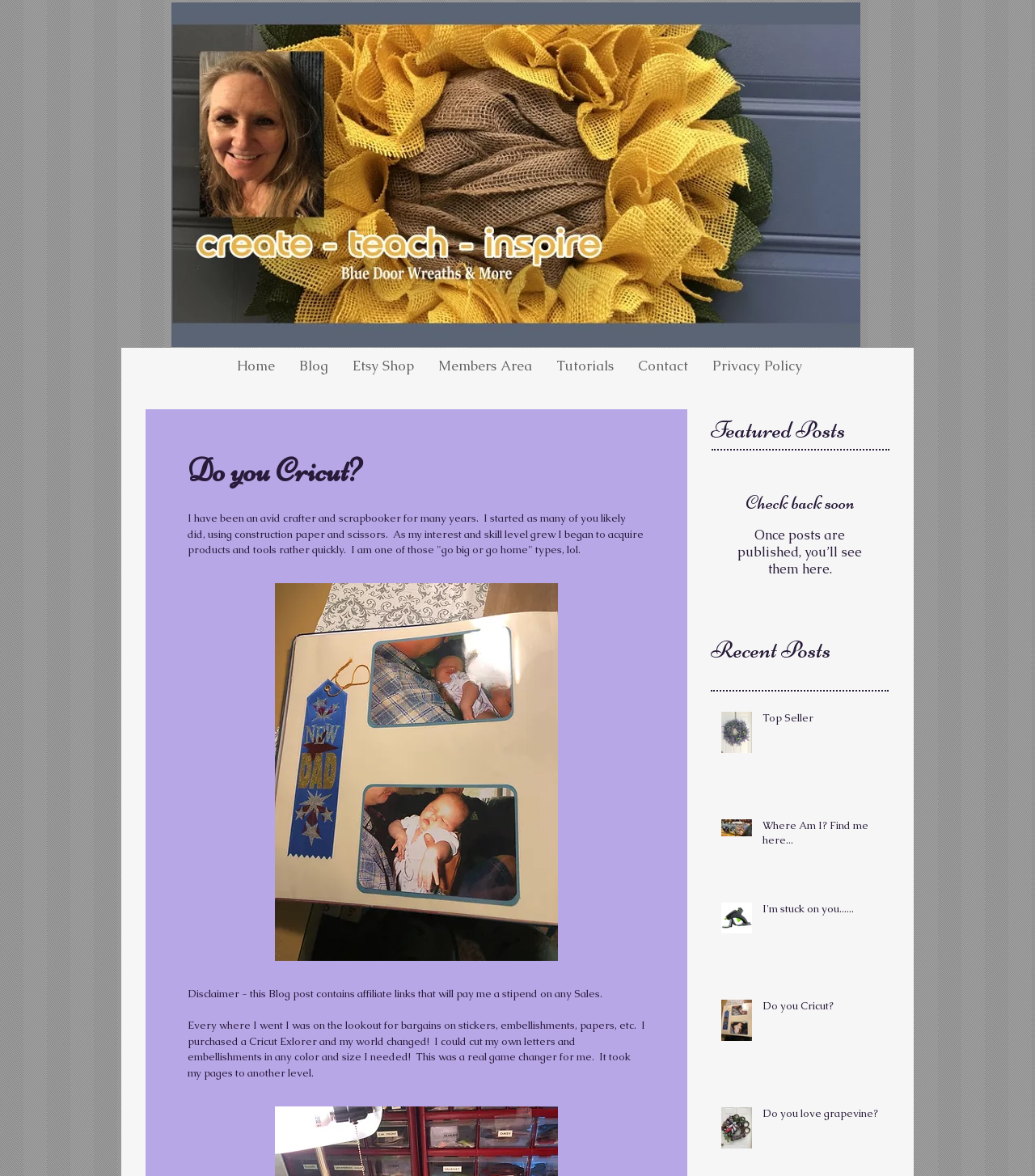Please give the bounding box coordinates of the area that should be clicked to fulfill the following instruction: "Read the disclaimer". The coordinates should be in the format of four float numbers from 0 to 1, i.e., [left, top, right, bottom].

[0.181, 0.839, 0.582, 0.851]